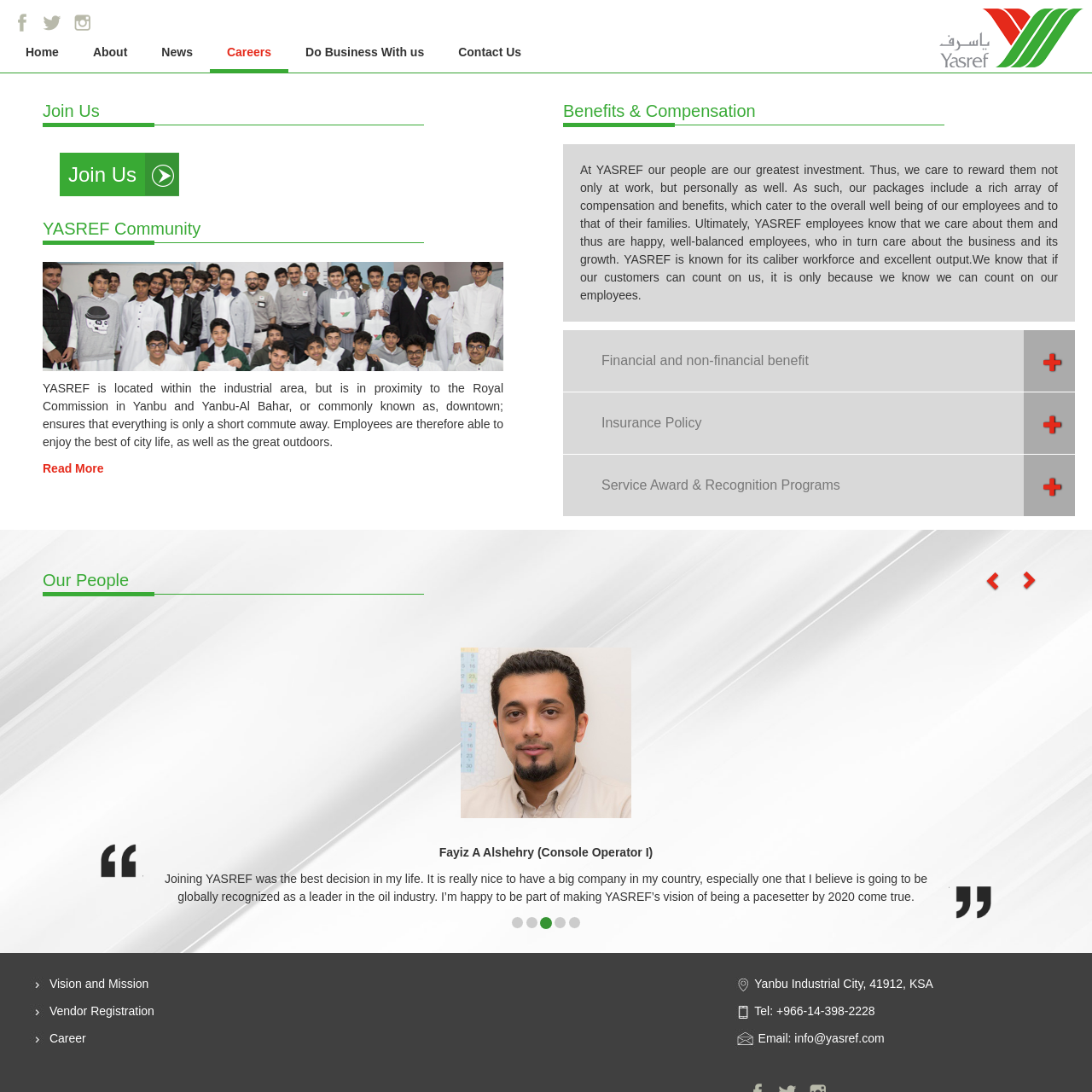What is the purpose of the 'Read More' link?
Look at the screenshot and provide an in-depth answer.

The 'Read More' link is located in the 'YASREF Community' section, and its purpose is to provide more information about the community and its benefits.